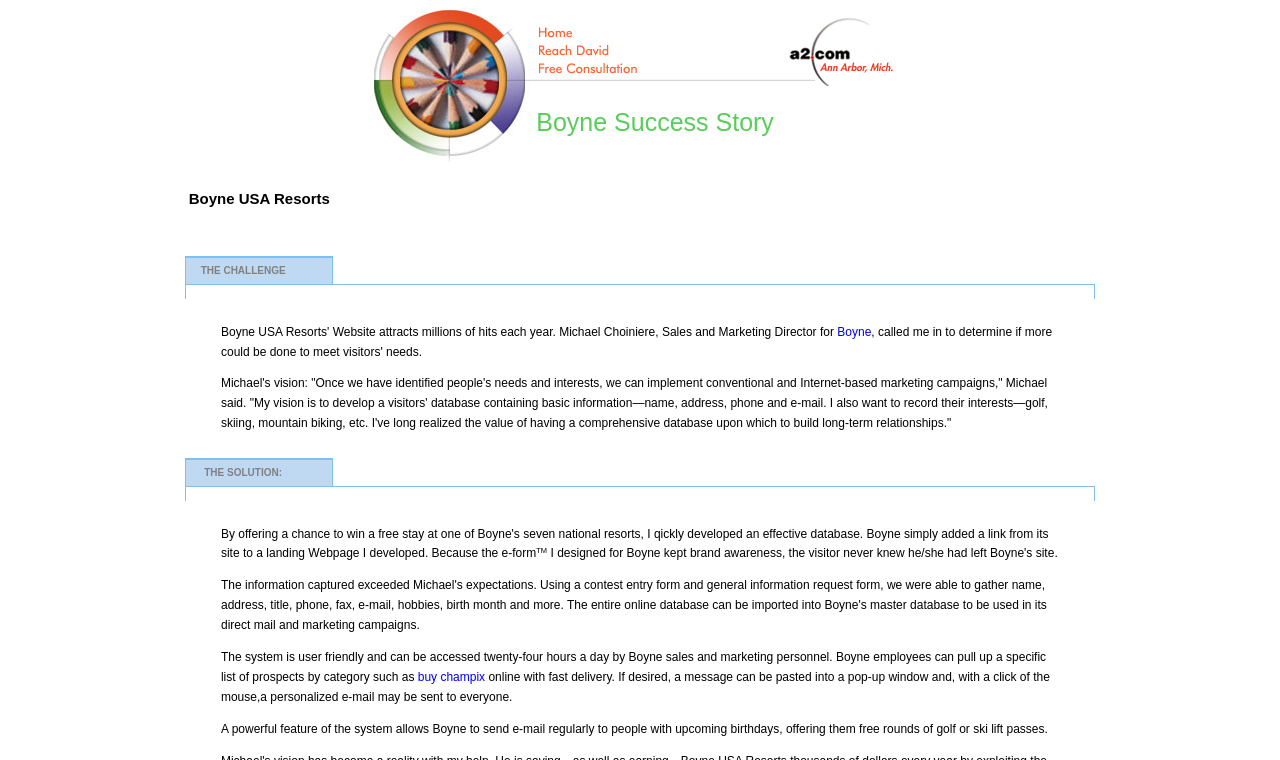Give a one-word or one-phrase response to the question: 
What is Michael's vision for the visitors' database?

To develop a comprehensive database